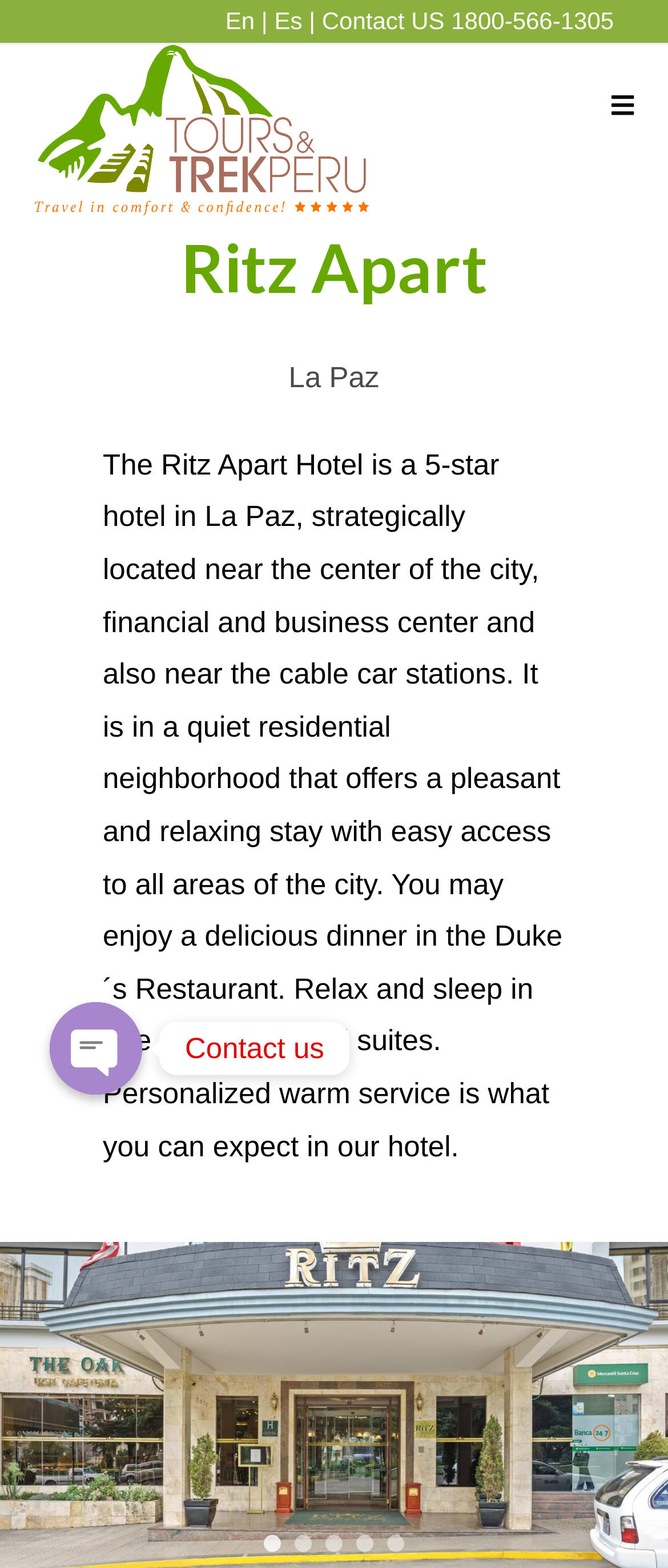Please answer the following question using a single word or phrase: 
What language options are available on this webpage?

English, Spanish